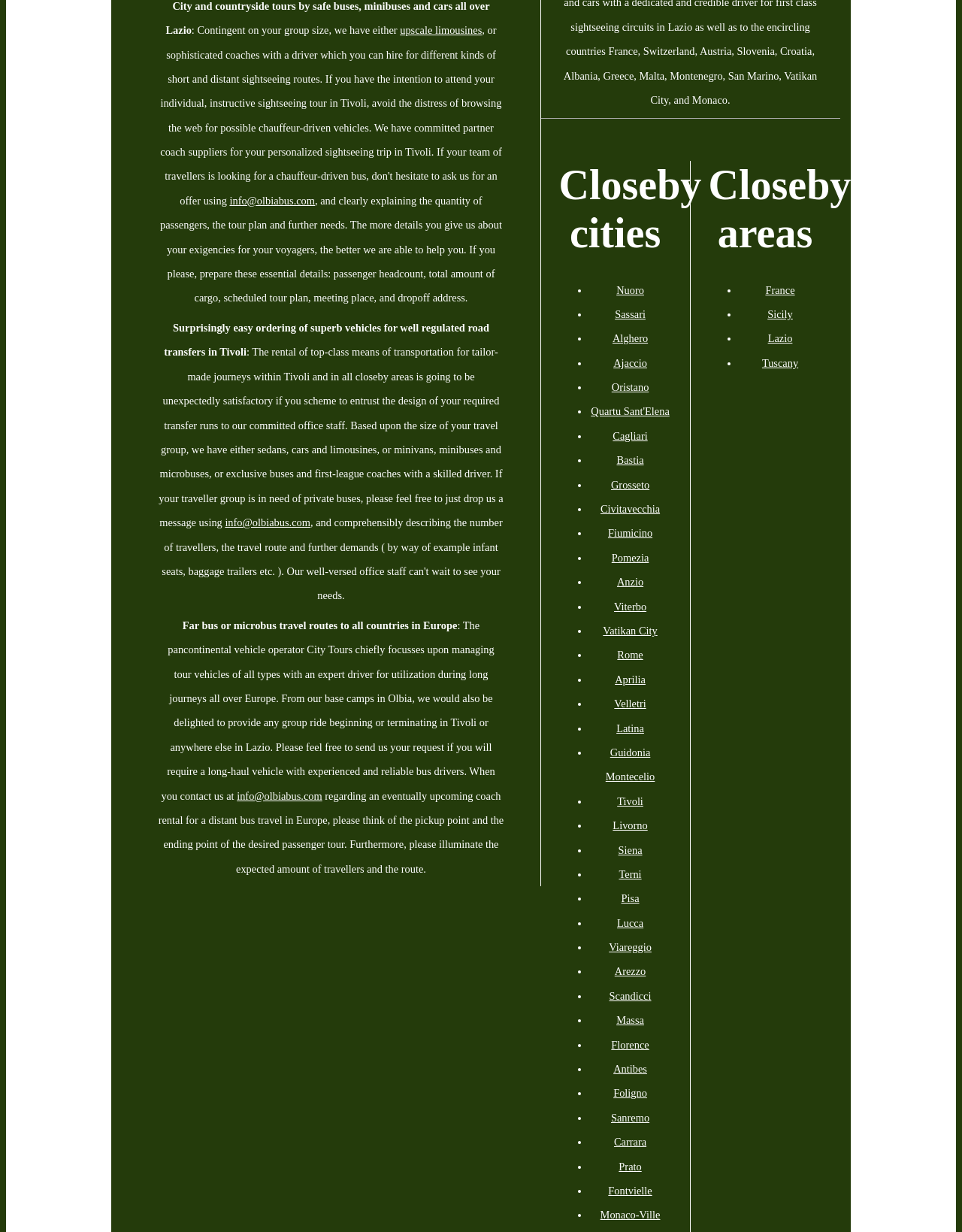What type of vehicles are offered for rent?
Answer the question in a detailed and comprehensive manner.

Based on the text, it is clear that the website offers various types of vehicles for rent, including sedans, cars, limousines, minivans, minibuses, microbuses, buses, and coaches. This information can be found in the paragraph that starts with 'Based upon the size of your travel group, we have either...'.